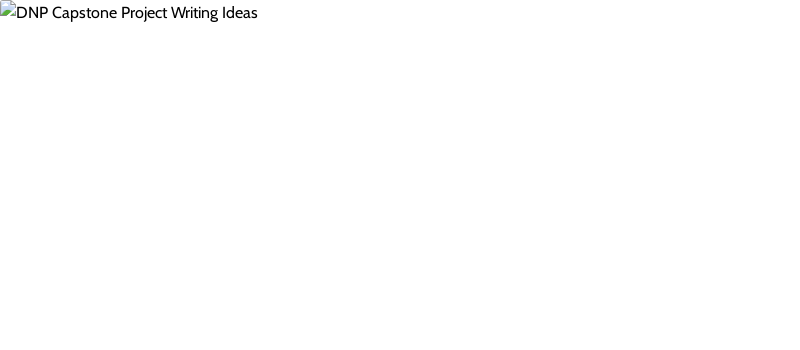Respond to the following question using a concise word or phrase: 
What is the significance of the DNP capstone paper?

It marks the culmination of students' academic endeavors